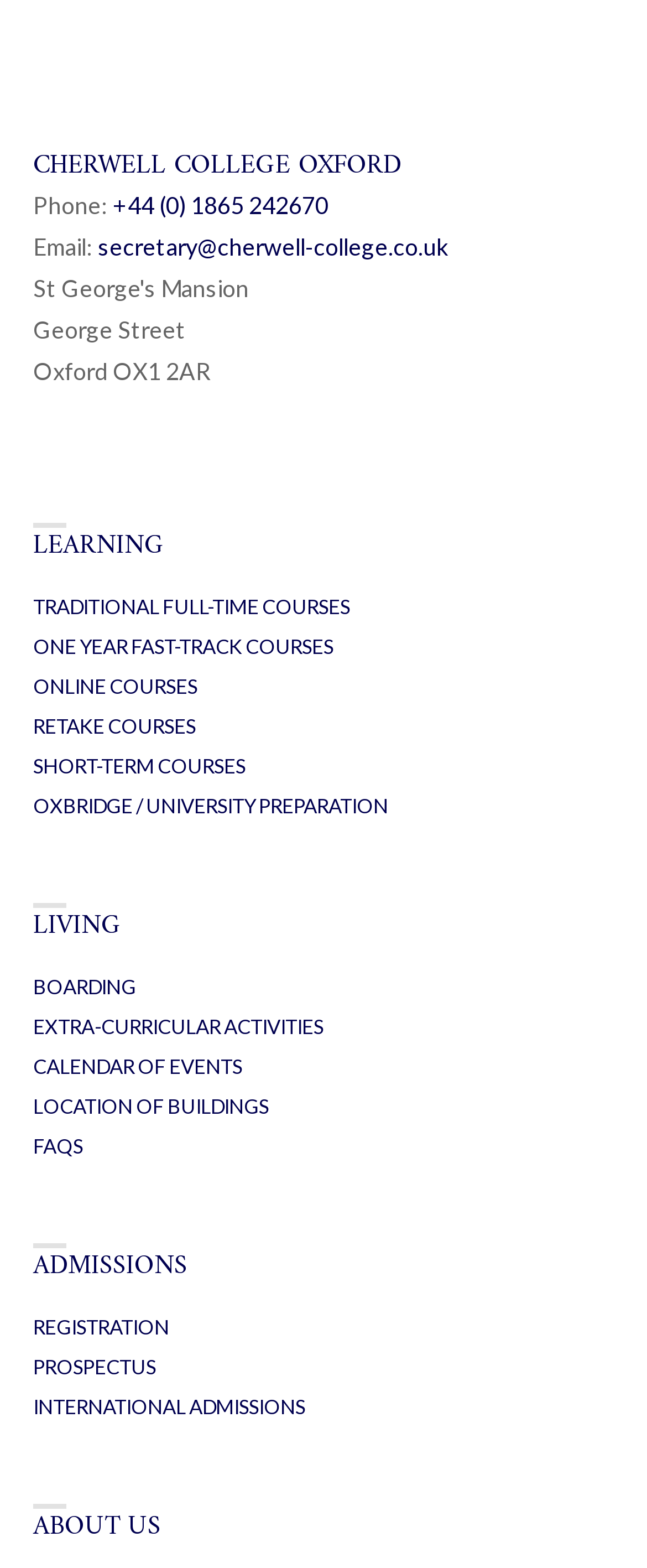How many main sections does the website have?
Kindly give a detailed and elaborate answer to the question.

I found the number of main sections by looking at the headings on the webpage, which include 'LEARNING', 'LIVING', 'ADMISSIONS', and 'ABOUT US', suggesting that there are four main sections on the website.